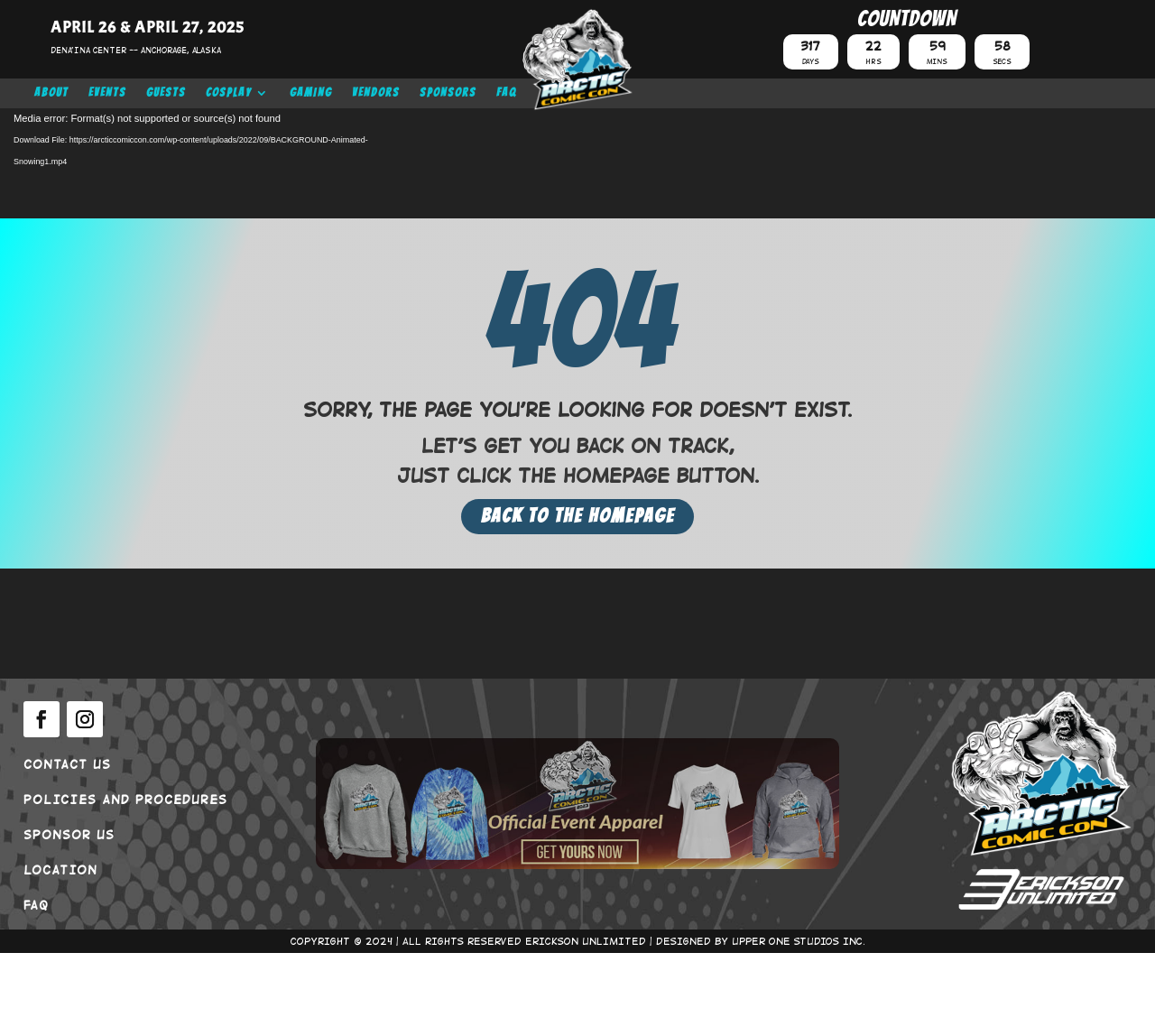Answer briefly with one word or phrase:
What is the event date?

APRIL 26 & APRIL 27, 2025